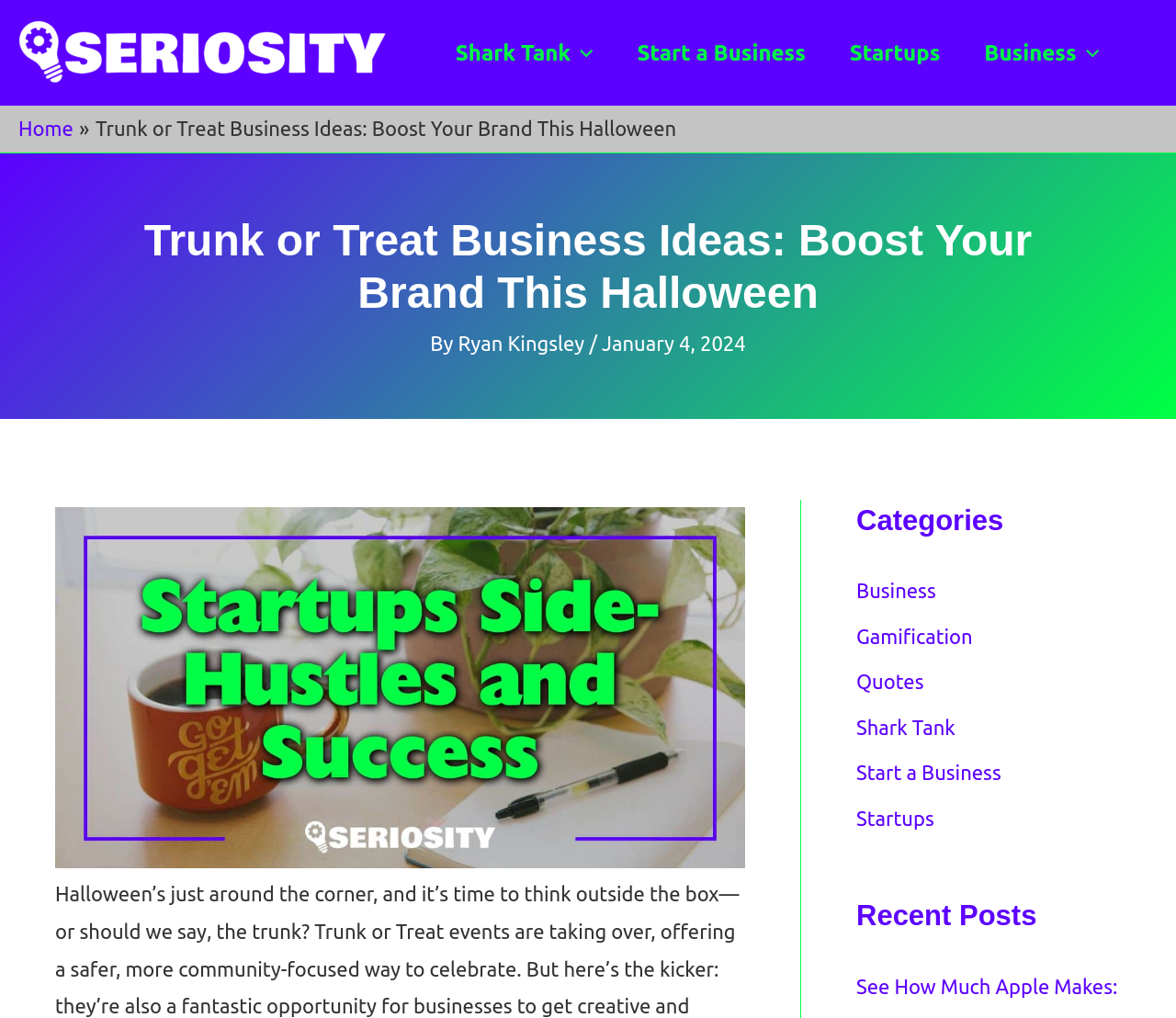Given the element description Start a Business, specify the bounding box coordinates of the corresponding UI element in the format (top-left x, top-left y, bottom-right x, bottom-right y). All values must be between 0 and 1.

[0.728, 0.748, 0.851, 0.77]